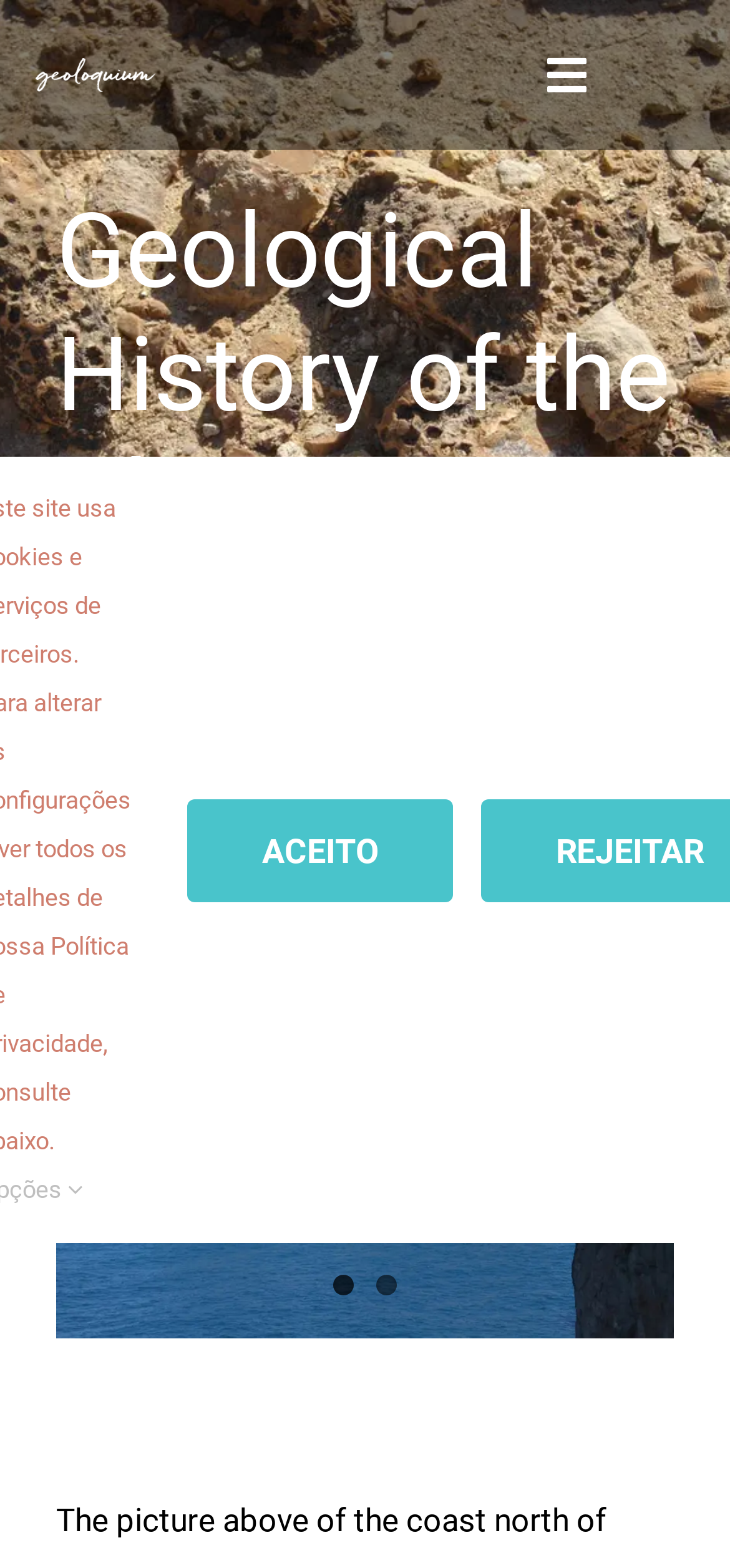Please find and provide the title of the webpage.

Geological History of the Algarve